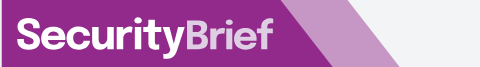Detail every aspect of the image in your caption.

The image features the logo of "SecurityBrief Australia," prominently displayed in a vibrant purple and white color scheme. This logo symbolizes the platform's focus on technology news tailored for Chief Information Security Officers (CISOs) and cybersecurity decision-makers in Australia. The design incorporates a modern and sleek typographical approach, reinforcing the brand's commitment to delivering timely and relevant information in the field of cybersecurity. This visual element is integral to the website's overall identity, aiming to engage audiences interested in the latest trends, updates, and insights within the cybersecurity landscape.